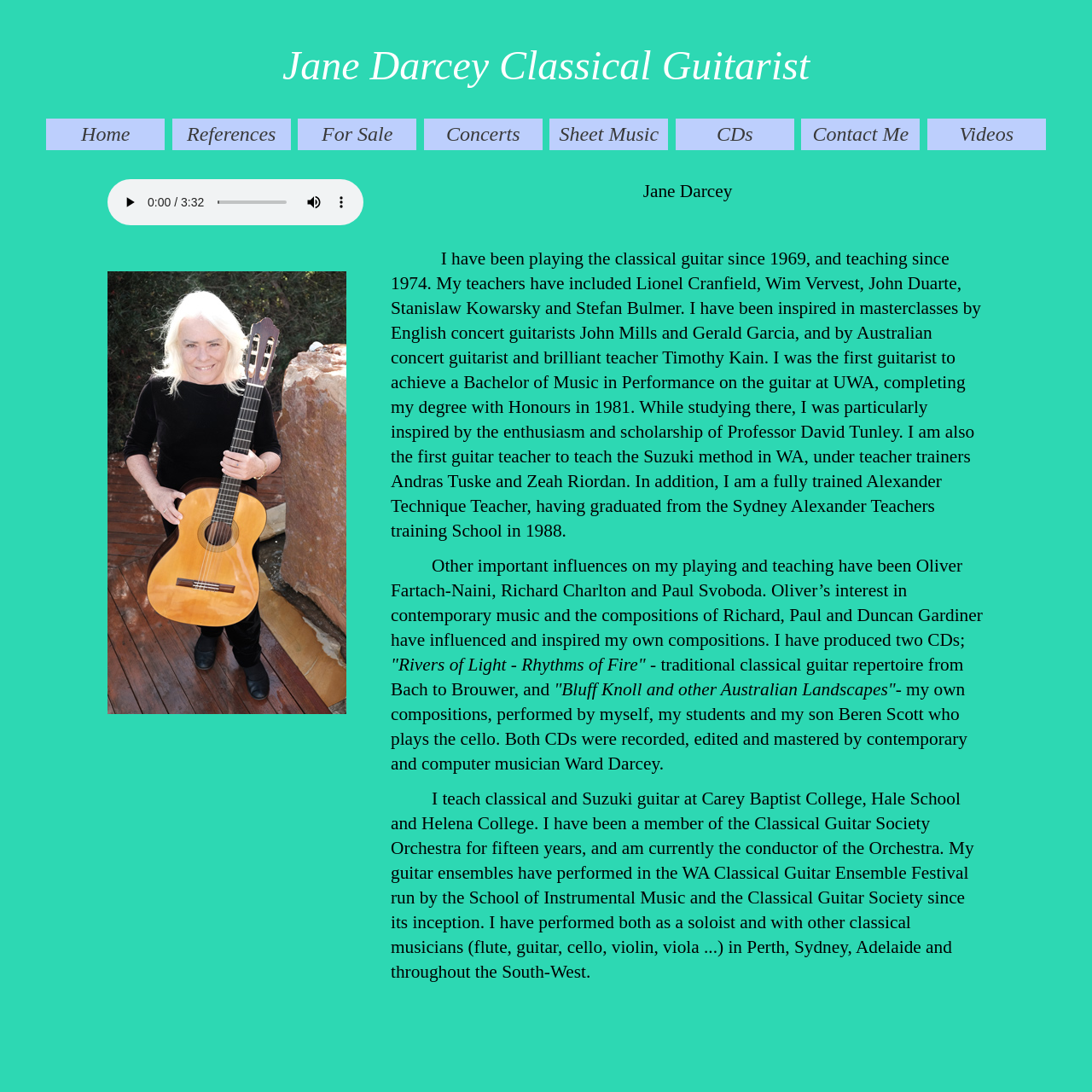What is the name of Jane Darcey's son?
Make sure to answer the question with a detailed and comprehensive explanation.

The webpage content mentions that Jane Darcey's son, Beren Scott, plays the cello and has performed in one of her CDs.